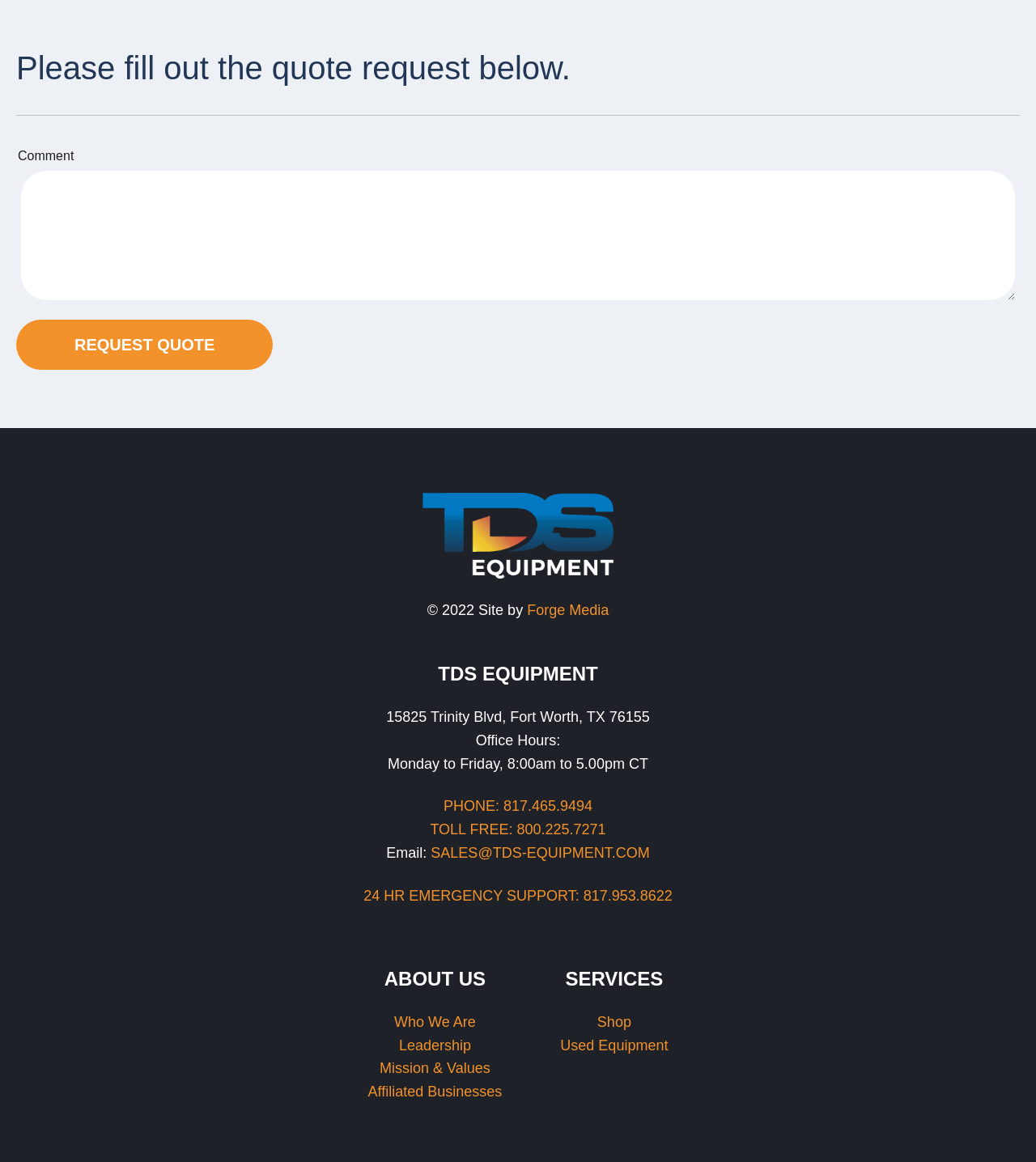What type of business is this?
Look at the image and respond with a one-word or short-phrase answer.

Equipment sales